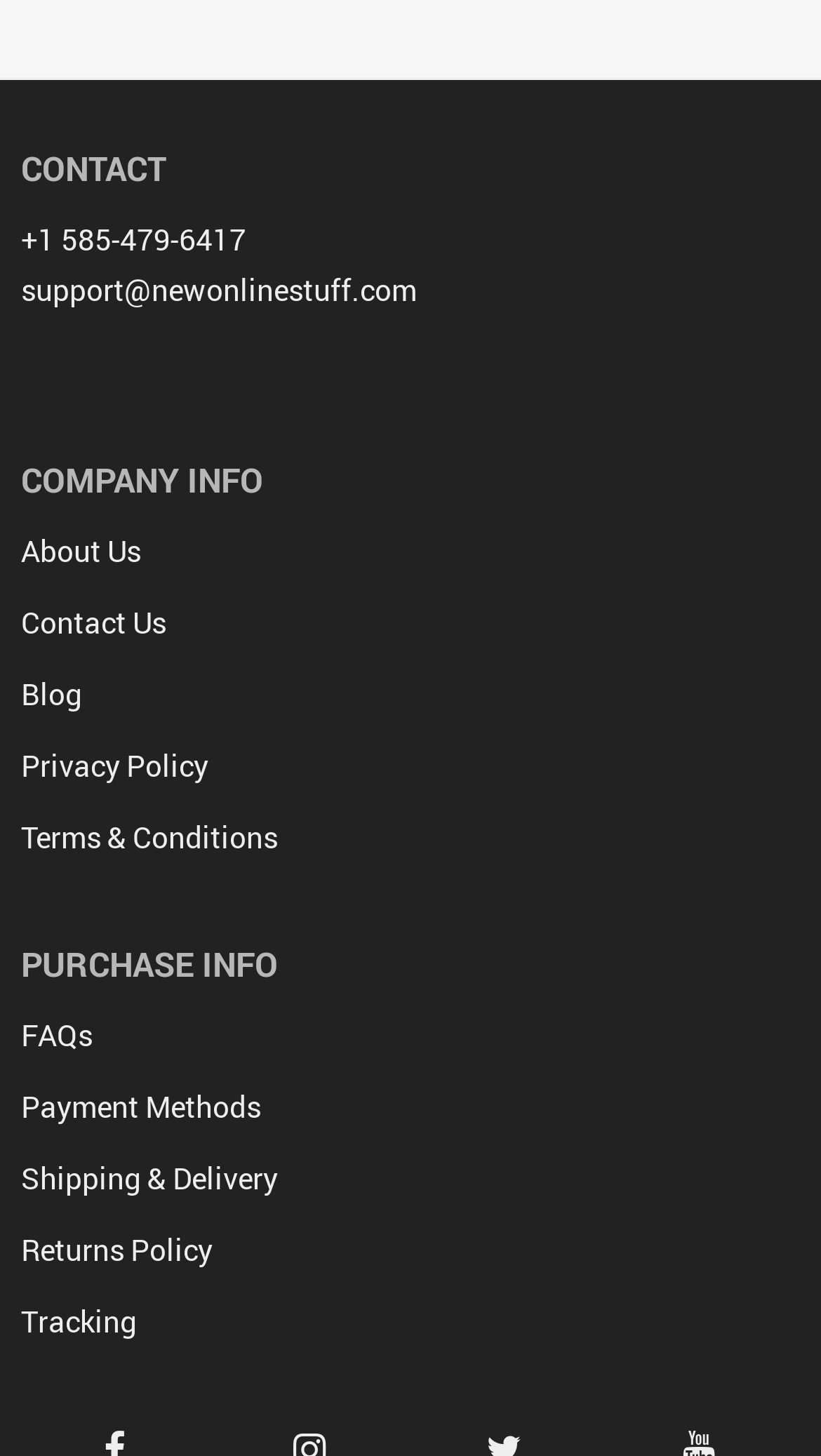Identify the bounding box coordinates of the region that needs to be clicked to carry out this instruction: "Track an order". Provide these coordinates as four float numbers ranging from 0 to 1, i.e., [left, top, right, bottom].

[0.026, 0.893, 0.167, 0.922]